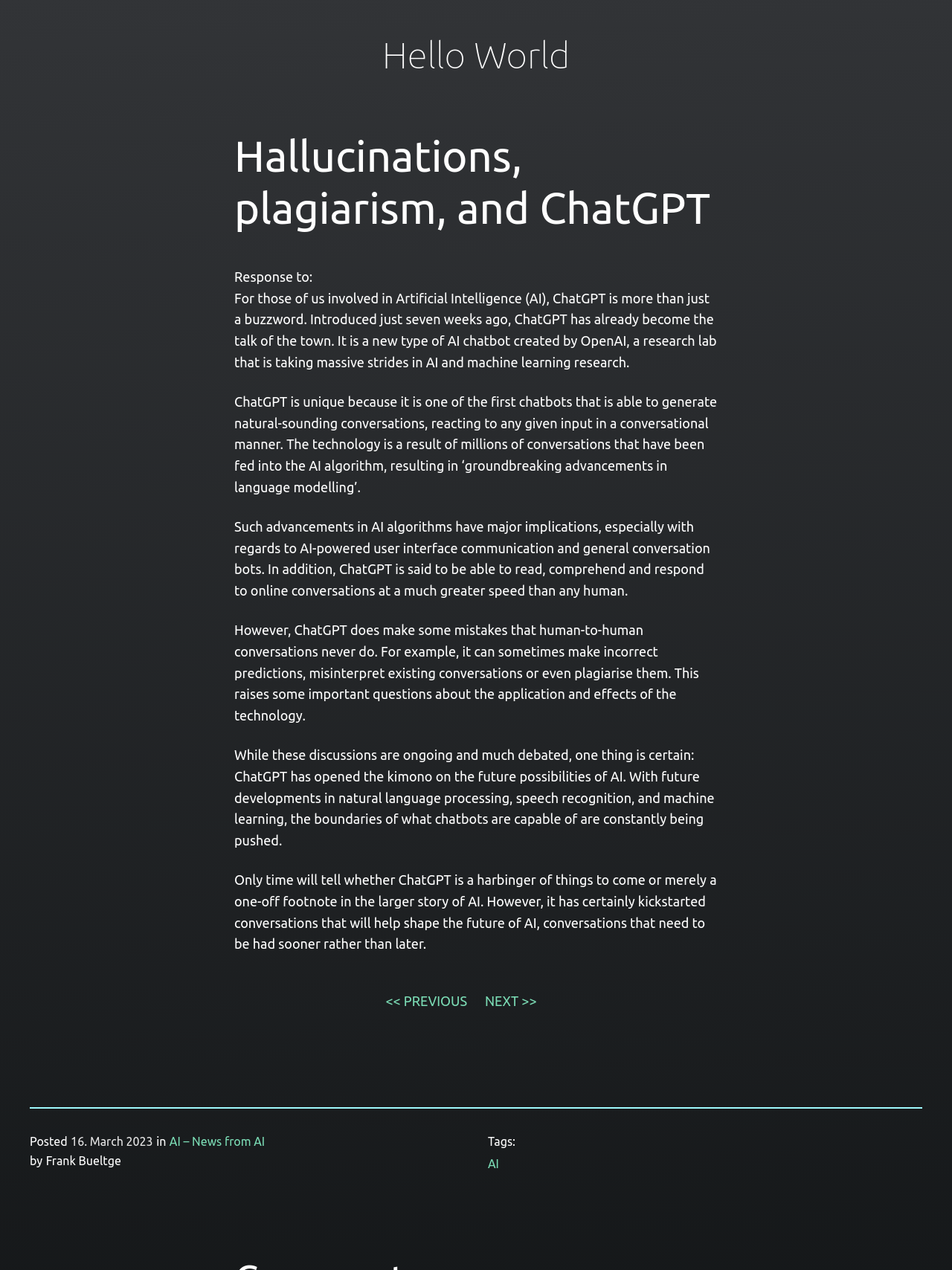When was the article posted?
Please respond to the question with a detailed and informative answer.

The date of posting can be found at the bottom of the webpage, where it says 'Posted 16. March 2023'.